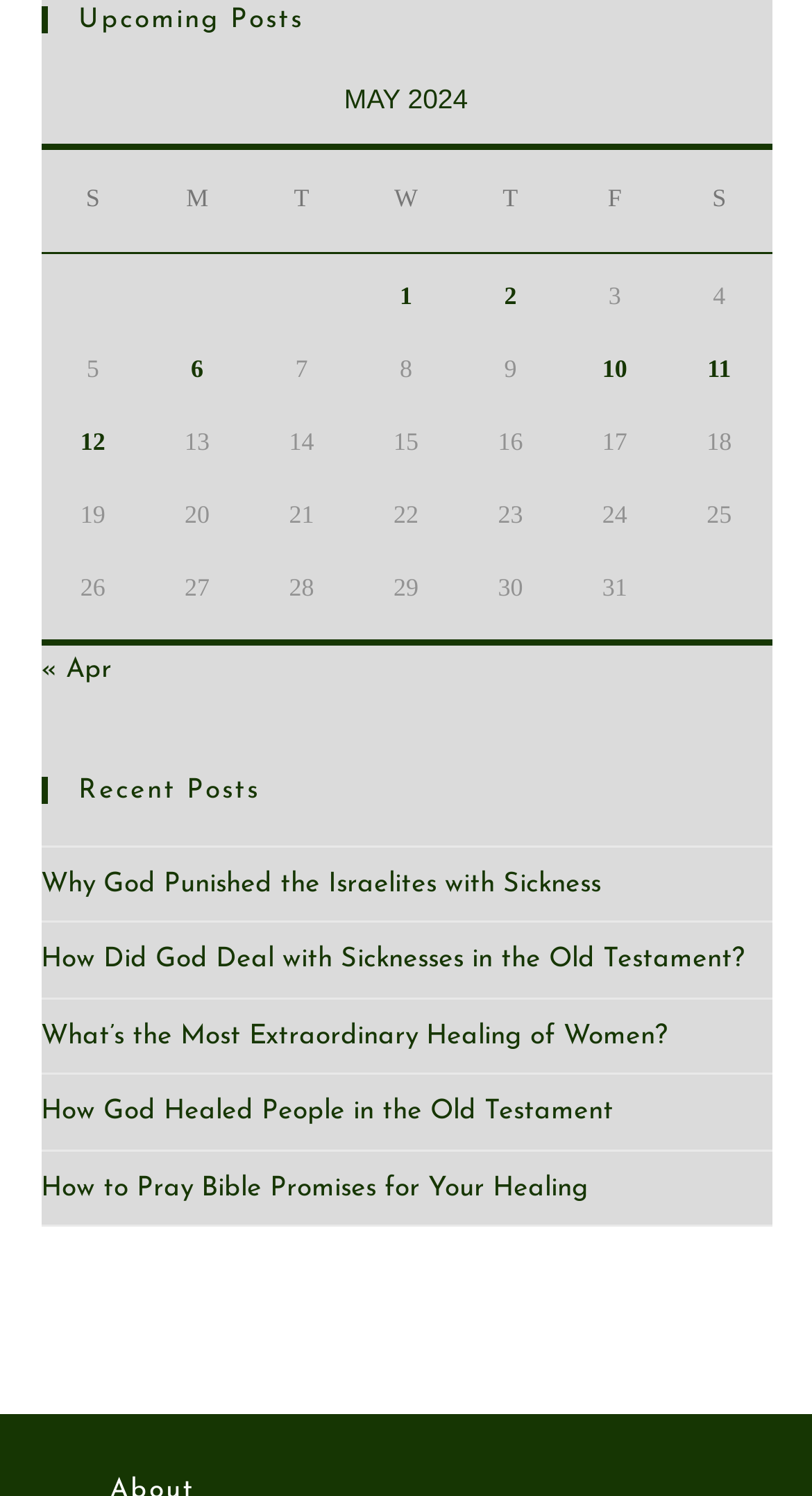Could you indicate the bounding box coordinates of the region to click in order to complete this instruction: "Read 'How to Pray Bible Promises for Your Healing'".

[0.05, 0.784, 0.724, 0.803]